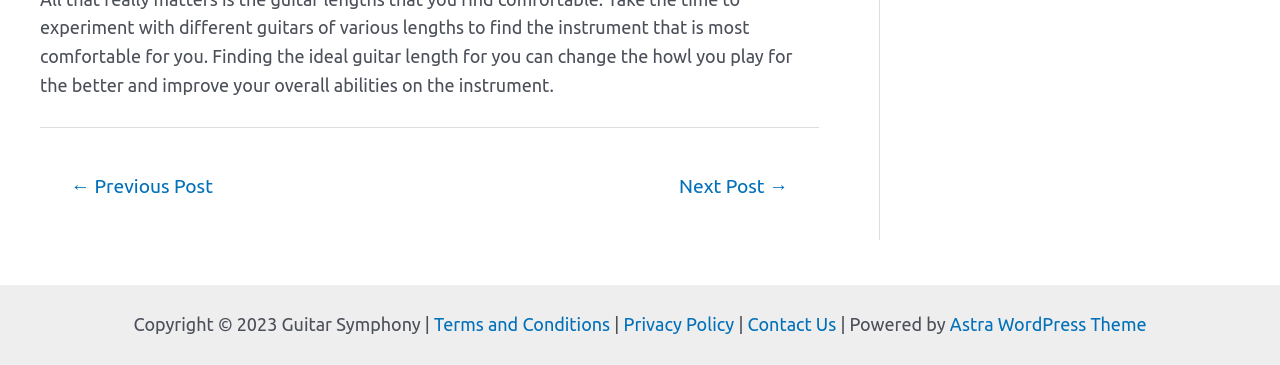Given the description "Terms and Conditions", provide the bounding box coordinates of the corresponding UI element.

[0.339, 0.861, 0.477, 0.915]